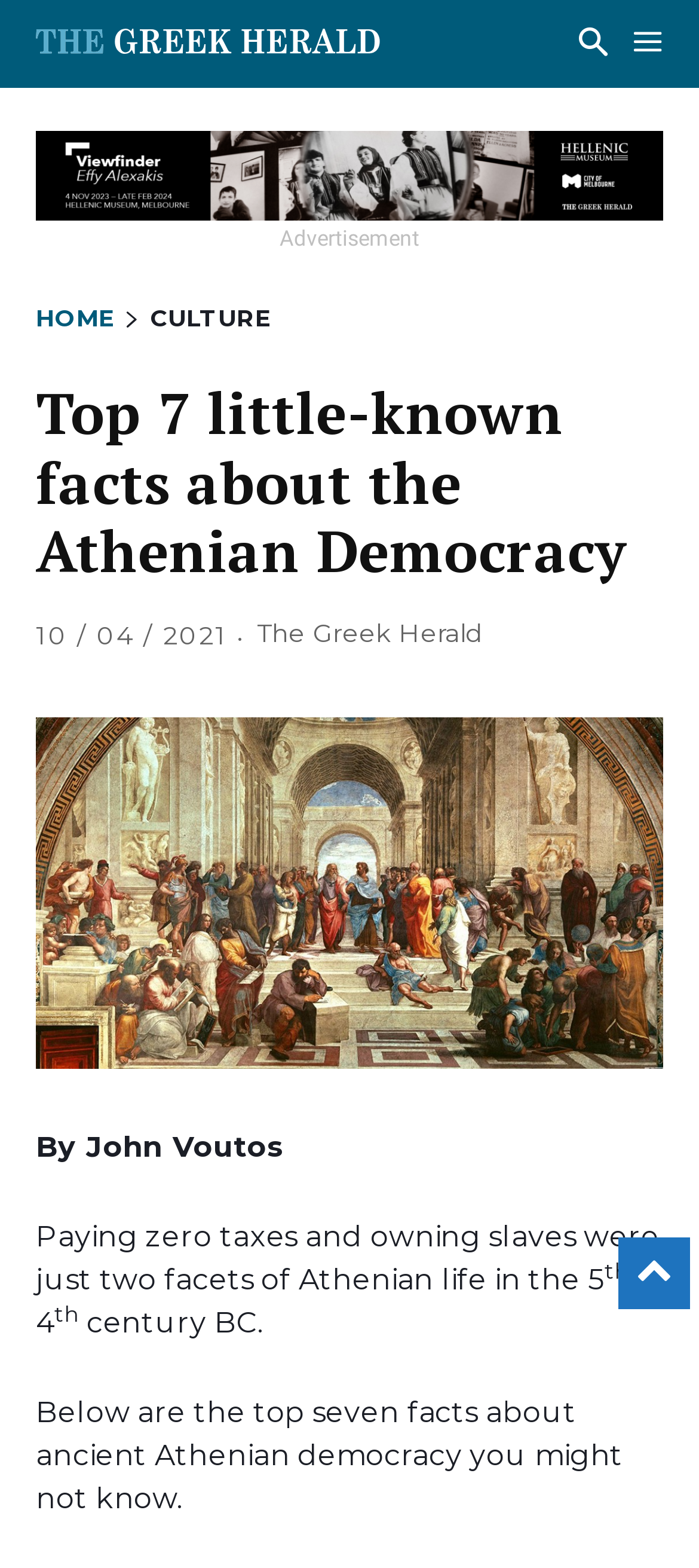What is the topic of the article? From the image, respond with a single word or brief phrase.

Ancient Athenian democracy